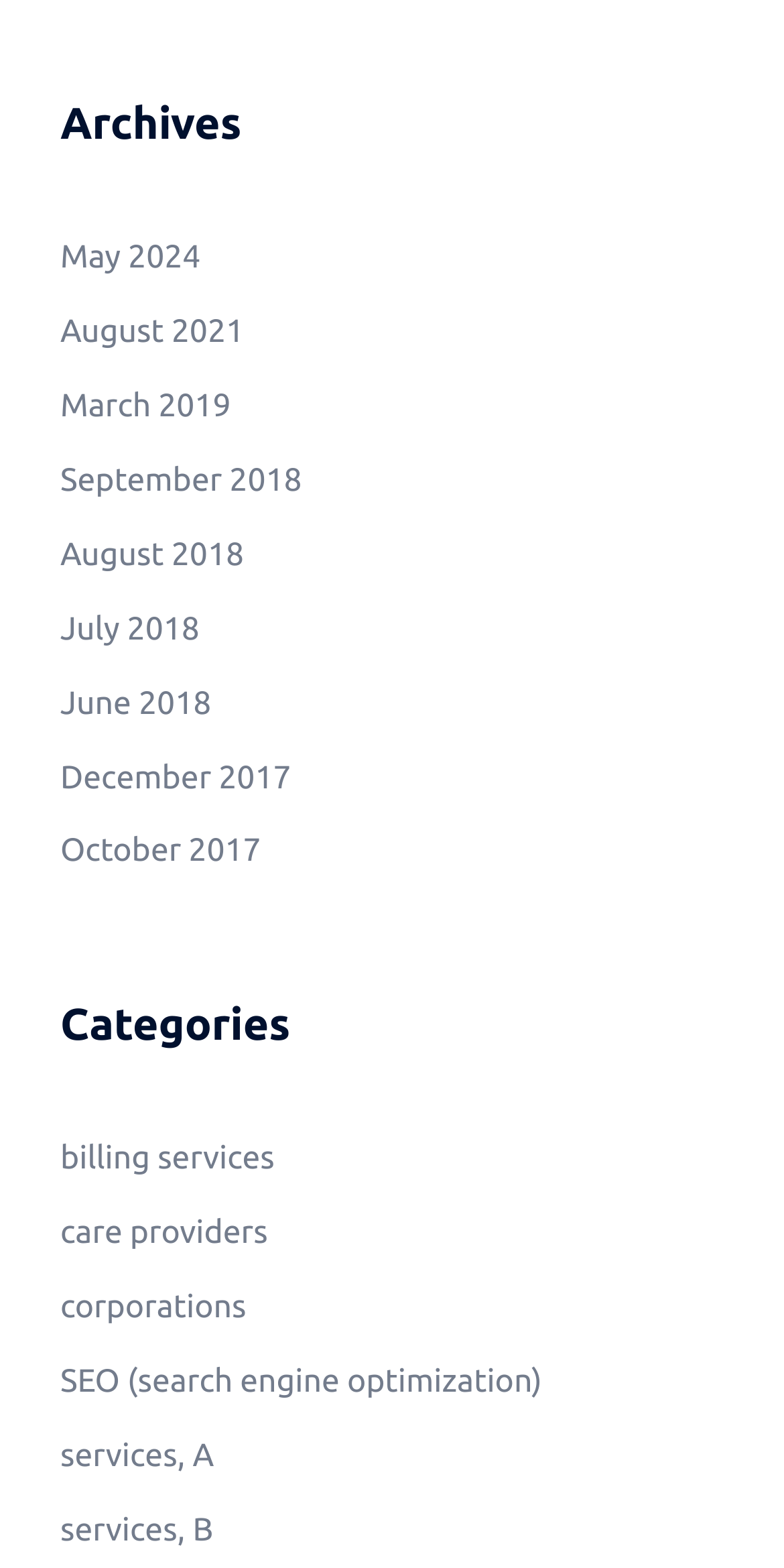Identify the bounding box of the HTML element described here: "Staff Writer". Provide the coordinates as four float numbers between 0 and 1: [left, top, right, bottom].

None